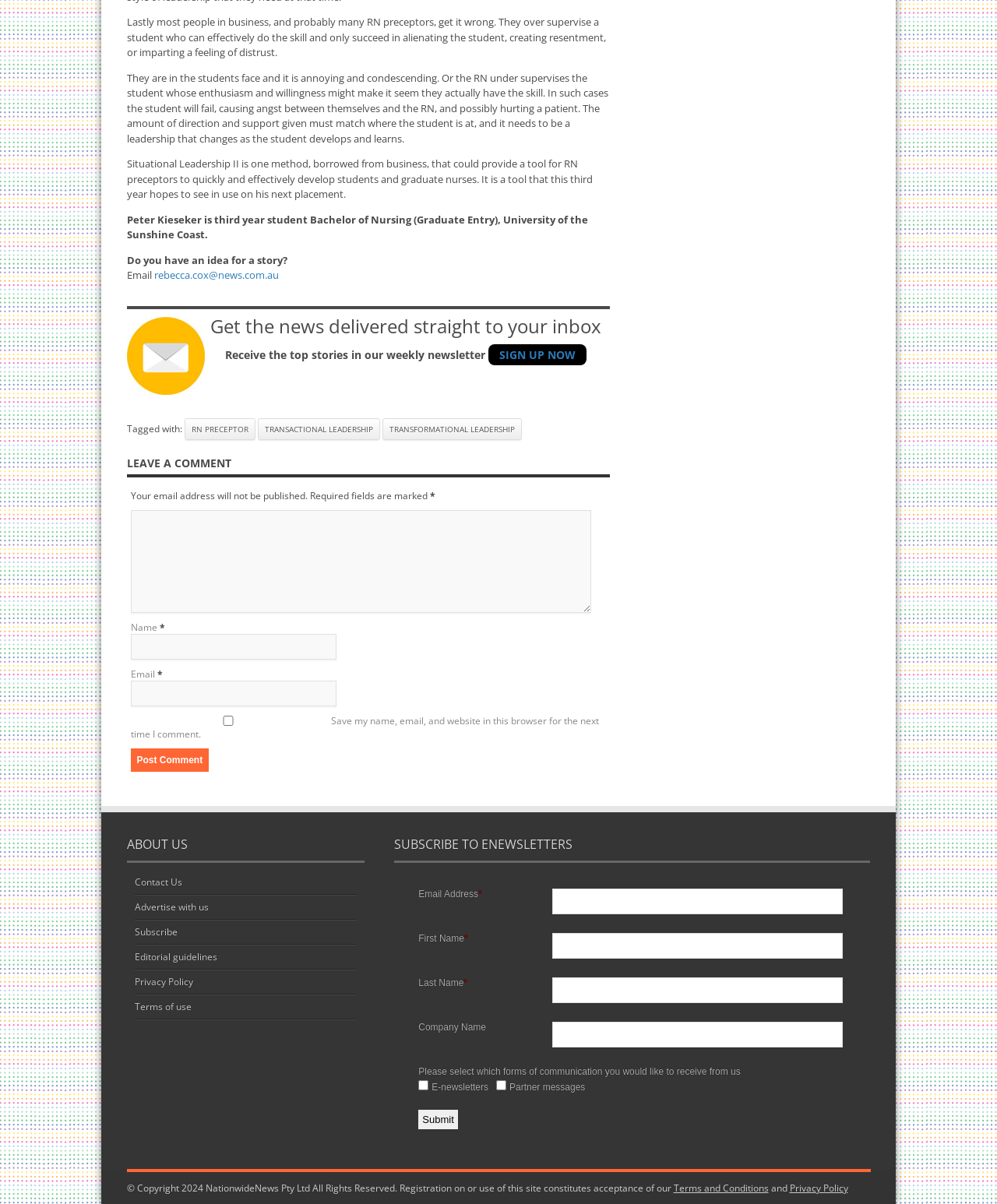Refer to the image and provide an in-depth answer to the question:
What is the author's profession?

The author's profession can be determined by reading the StaticText element with the text 'Peter Kieseker is third year student Bachelor of Nursing (Graduate Entry), University of the Sunshine Coast.', which indicates that the author is a third-year nursing student.